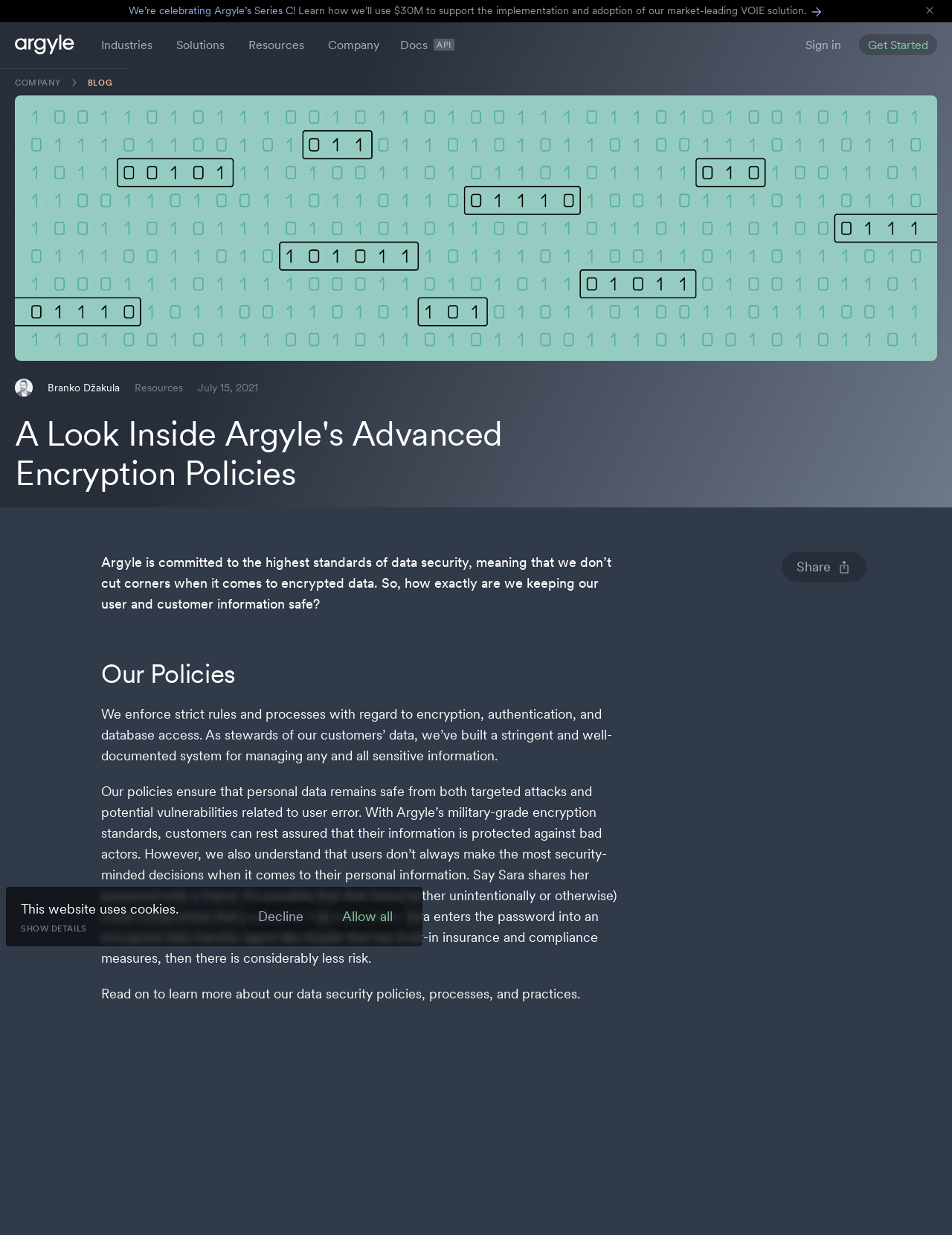What is the name of the person mentioned in the article?
Based on the screenshot, provide your answer in one word or phrase.

Branko Džakula